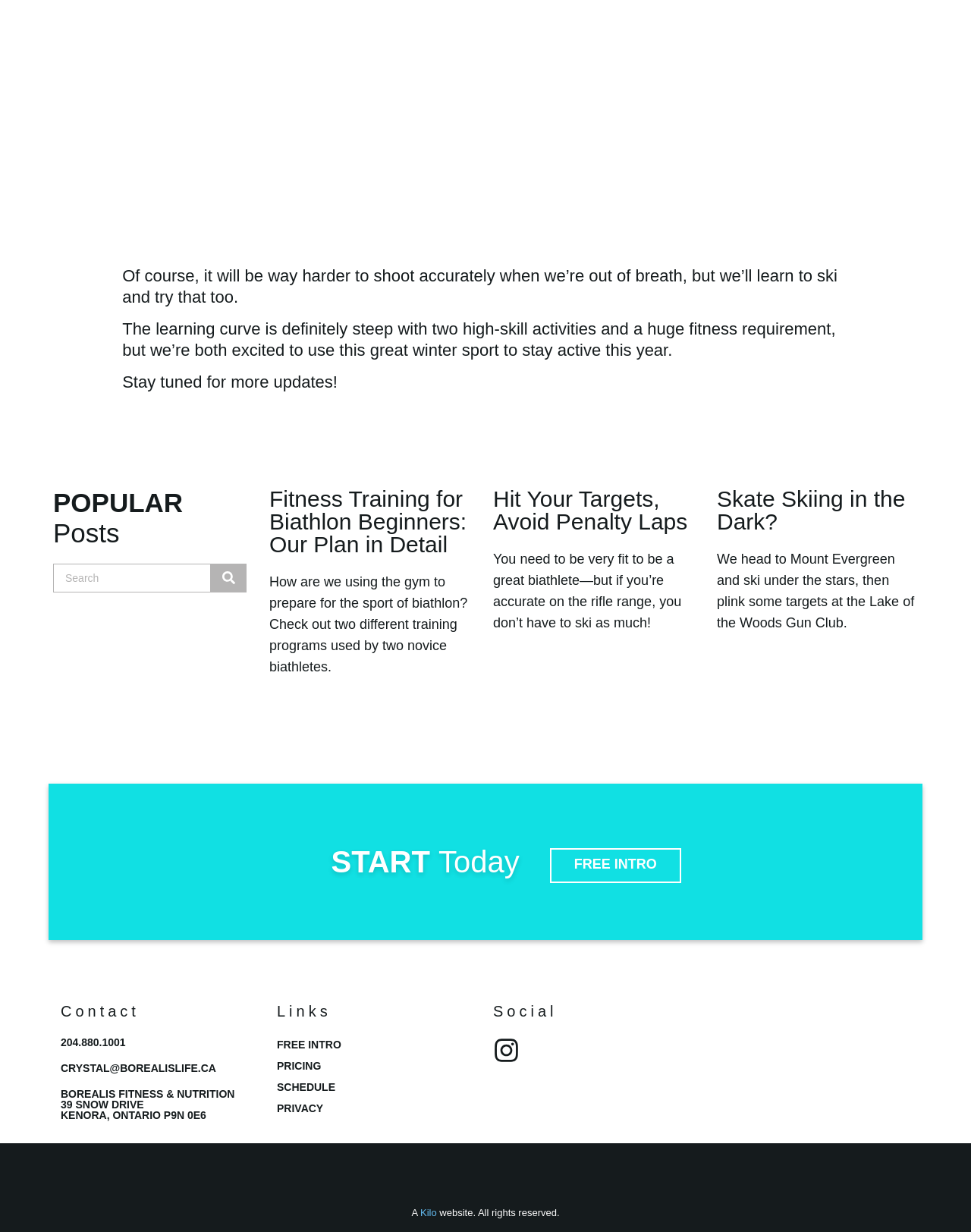Find the bounding box coordinates of the clickable element required to execute the following instruction: "Get a free intro". Provide the coordinates as four float numbers between 0 and 1, i.e., [left, top, right, bottom].

[0.566, 0.688, 0.701, 0.717]